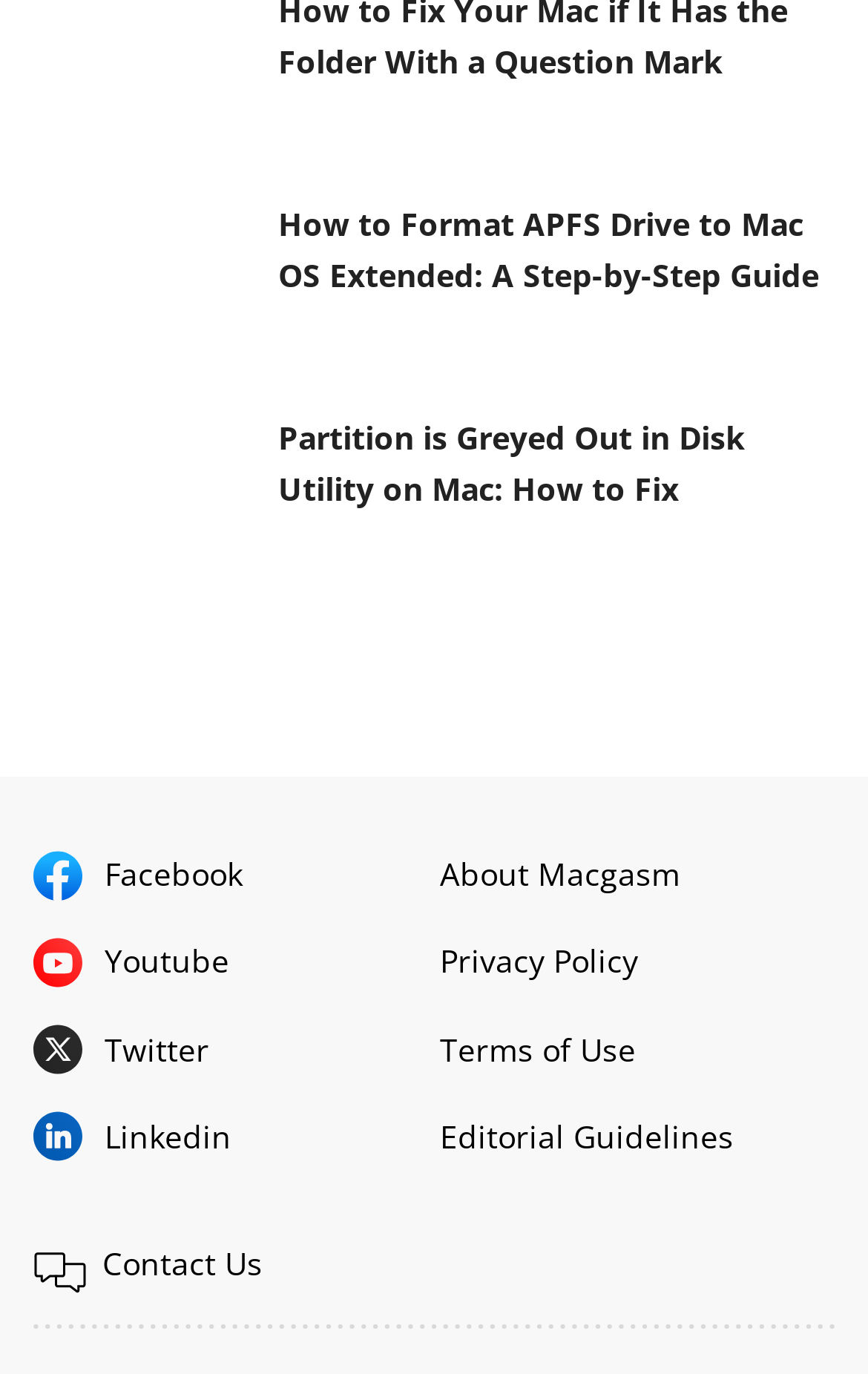Select the bounding box coordinates of the element I need to click to carry out the following instruction: "go to About Us".

None